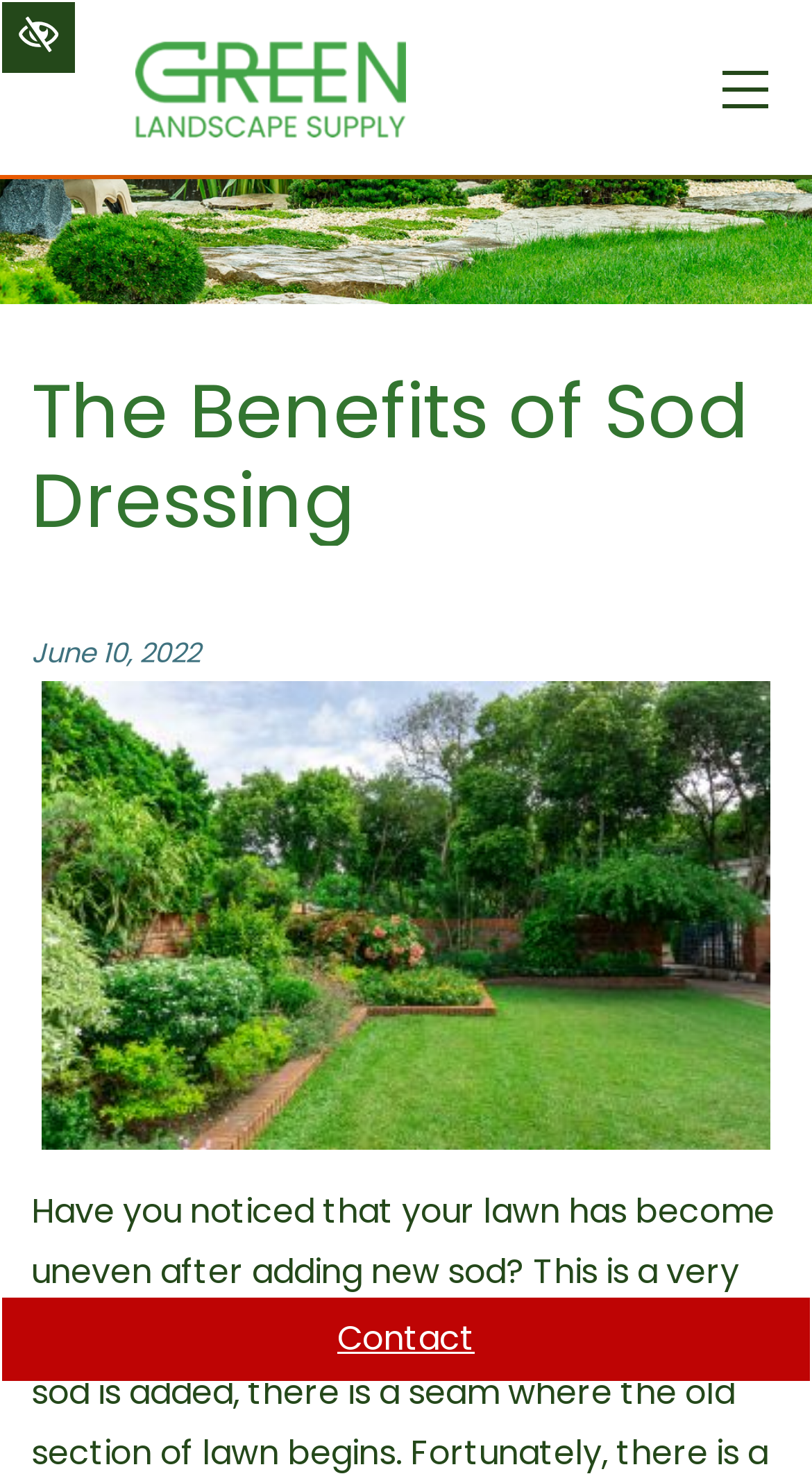Using the information shown in the image, answer the question with as much detail as possible: What is the topic of the article?

I found the topic of the article by looking at the heading element, which says 'The Benefits of Sod Dressing'.